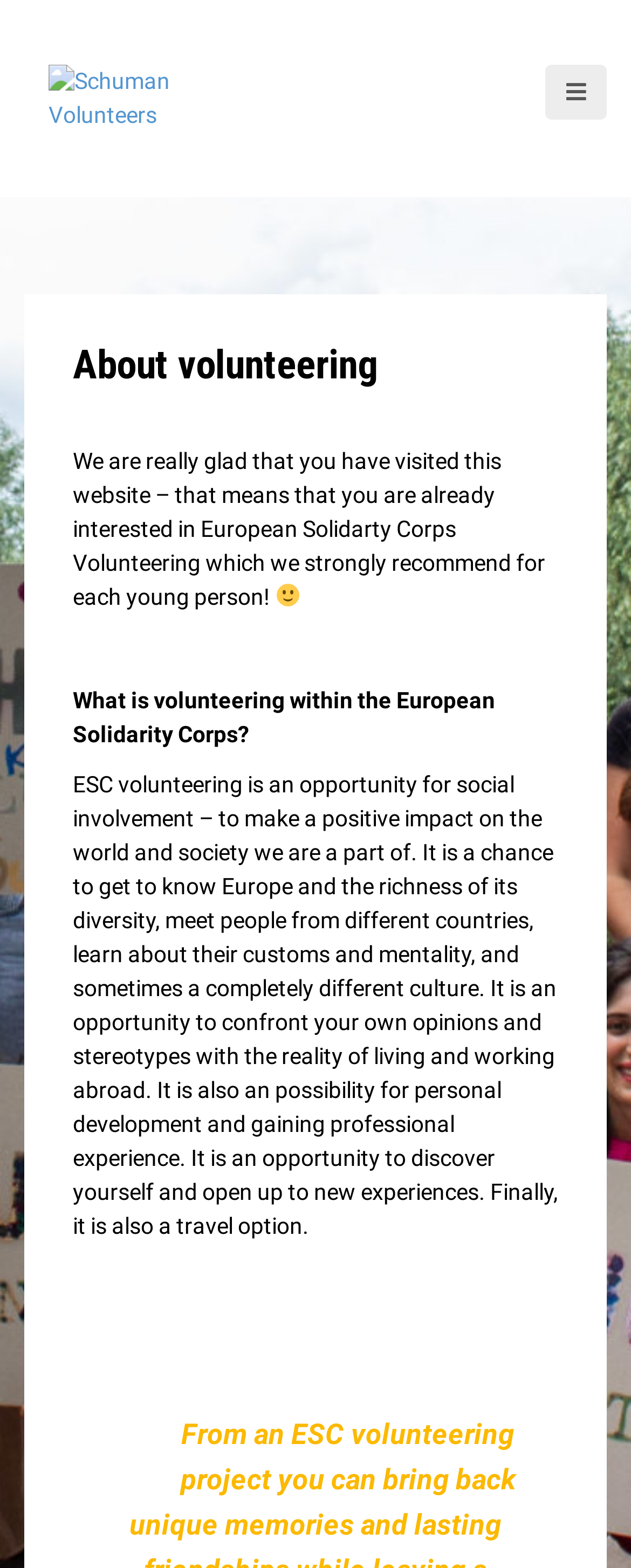What is the purpose of ESC volunteering?
Please provide a detailed and thorough answer to the question.

According to the webpage, ESC volunteering is an opportunity for personal development and gaining professional experience. It is mentioned in the paragraph that starts with 'ESC volunteering is an opportunity for social involvement...'.